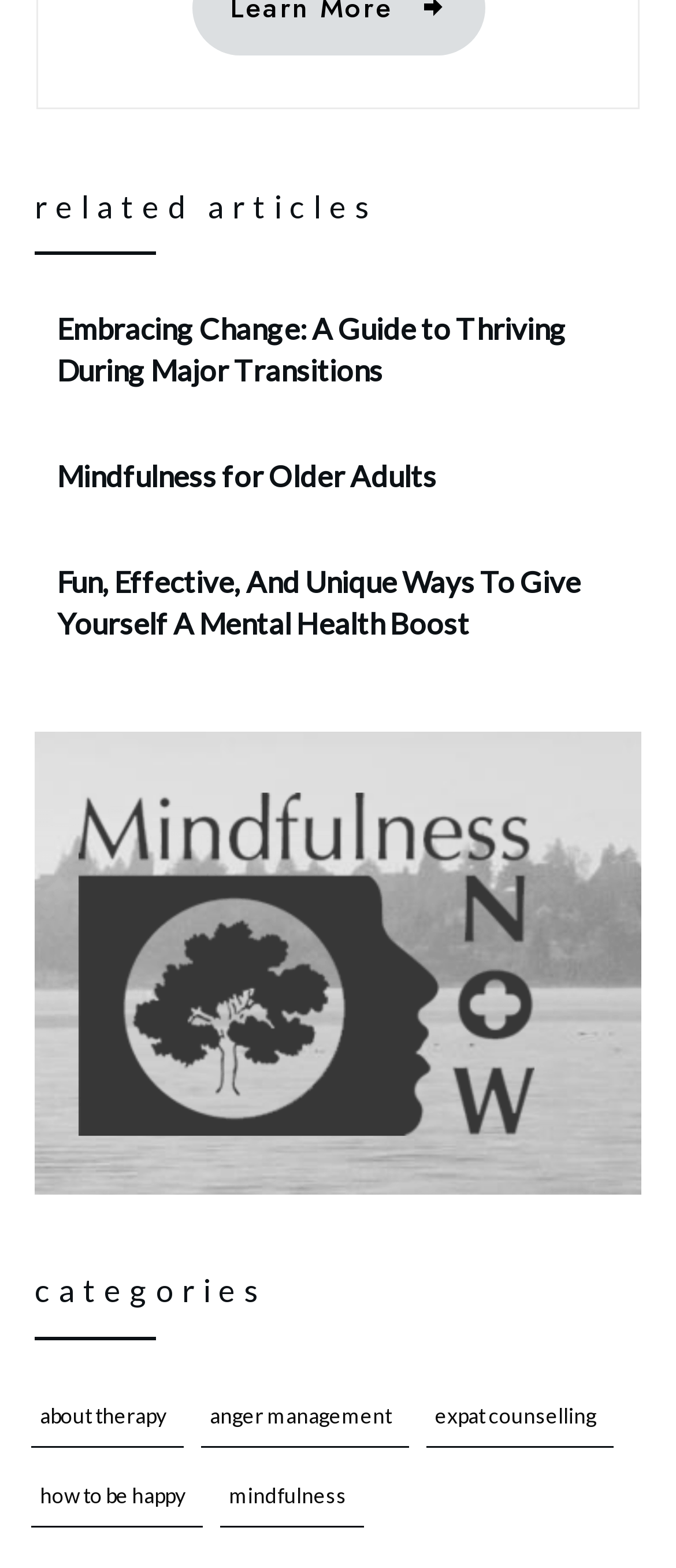Refer to the image and answer the question with as much detail as possible: What is the topic of the first article?

I looked at the first article element [166] and found the heading 'Embracing Change: A Guide to Thriving During Major Transitions', which indicates that the topic of the first article is about embracing change.